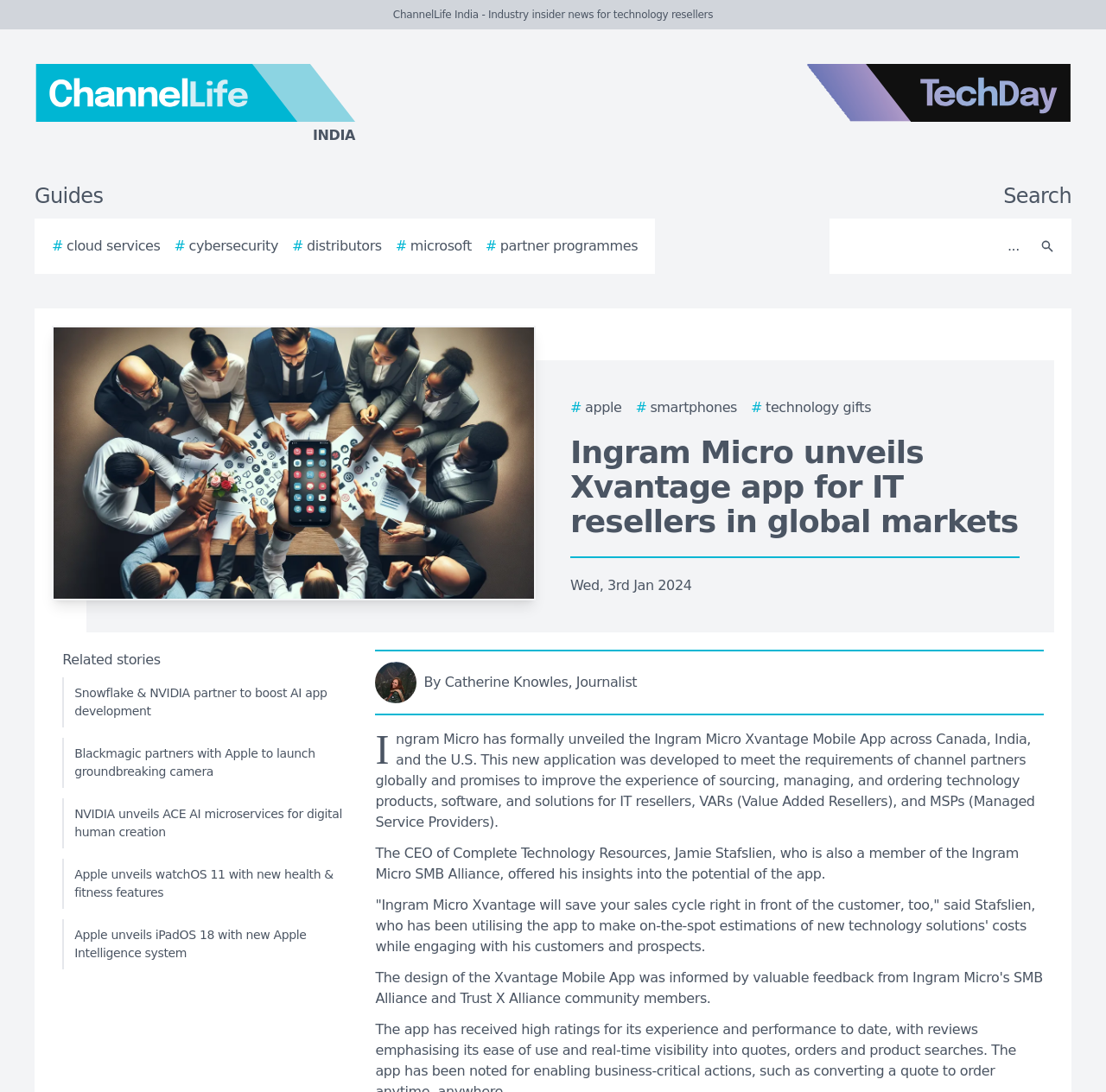Extract the bounding box coordinates for the described element: "India". The coordinates should be represented as four float numbers between 0 and 1: [left, top, right, bottom].

[0.0, 0.059, 0.438, 0.134]